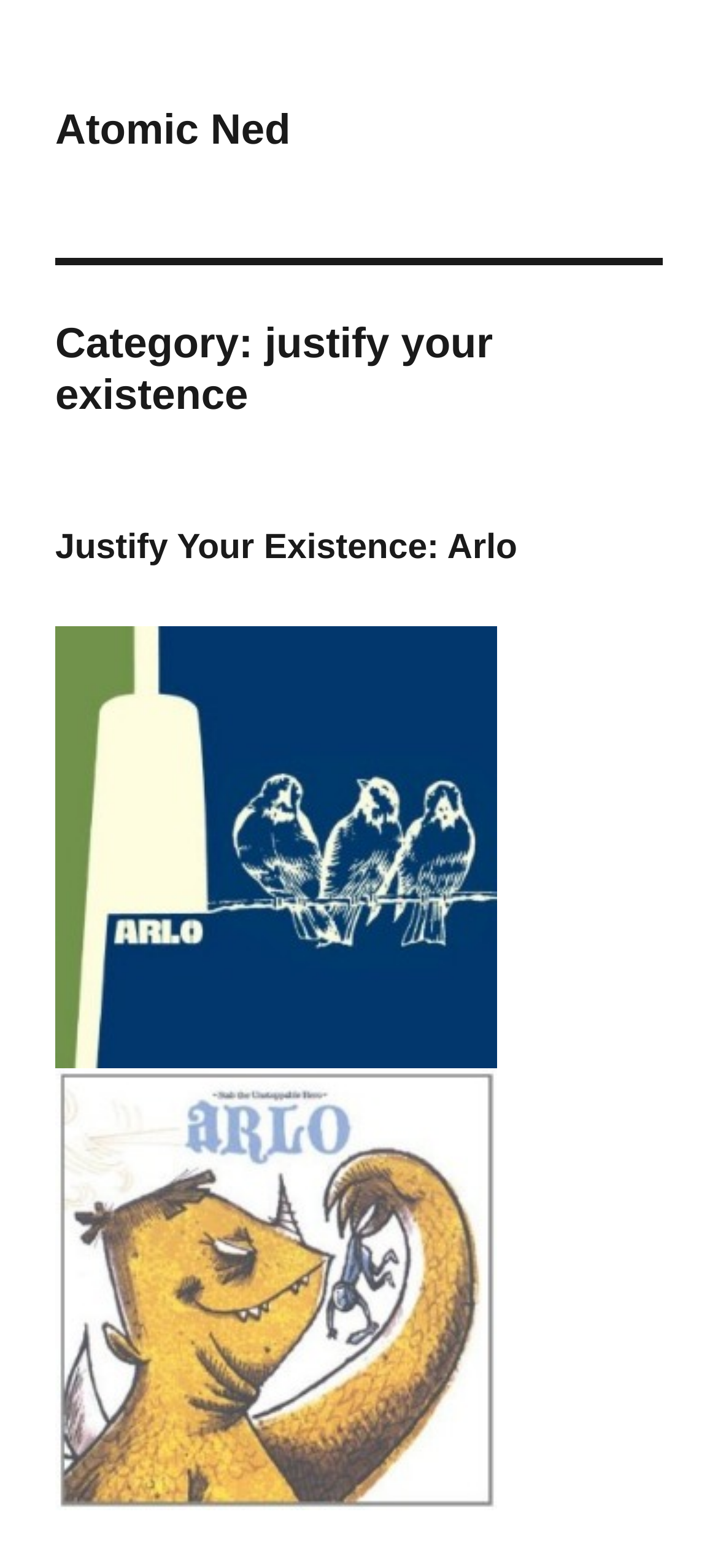Can you determine the main header of this webpage?

Category: justify your existence